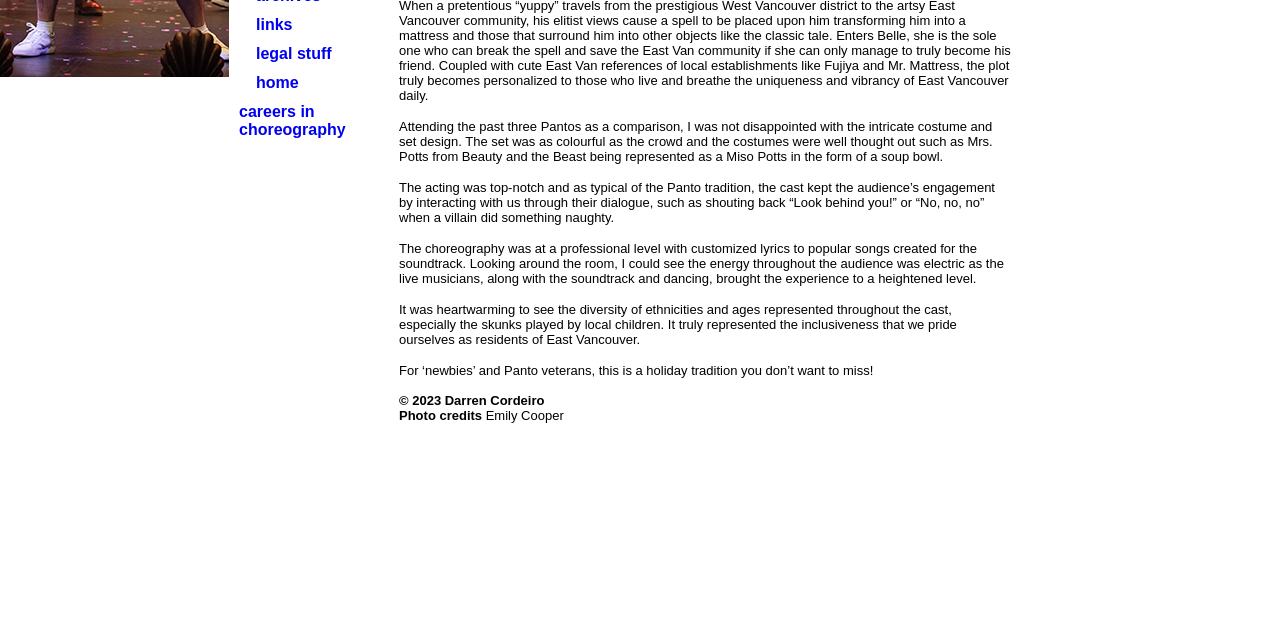Identify the bounding box coordinates of the HTML element based on this description: "links".

[0.2, 0.025, 0.228, 0.052]